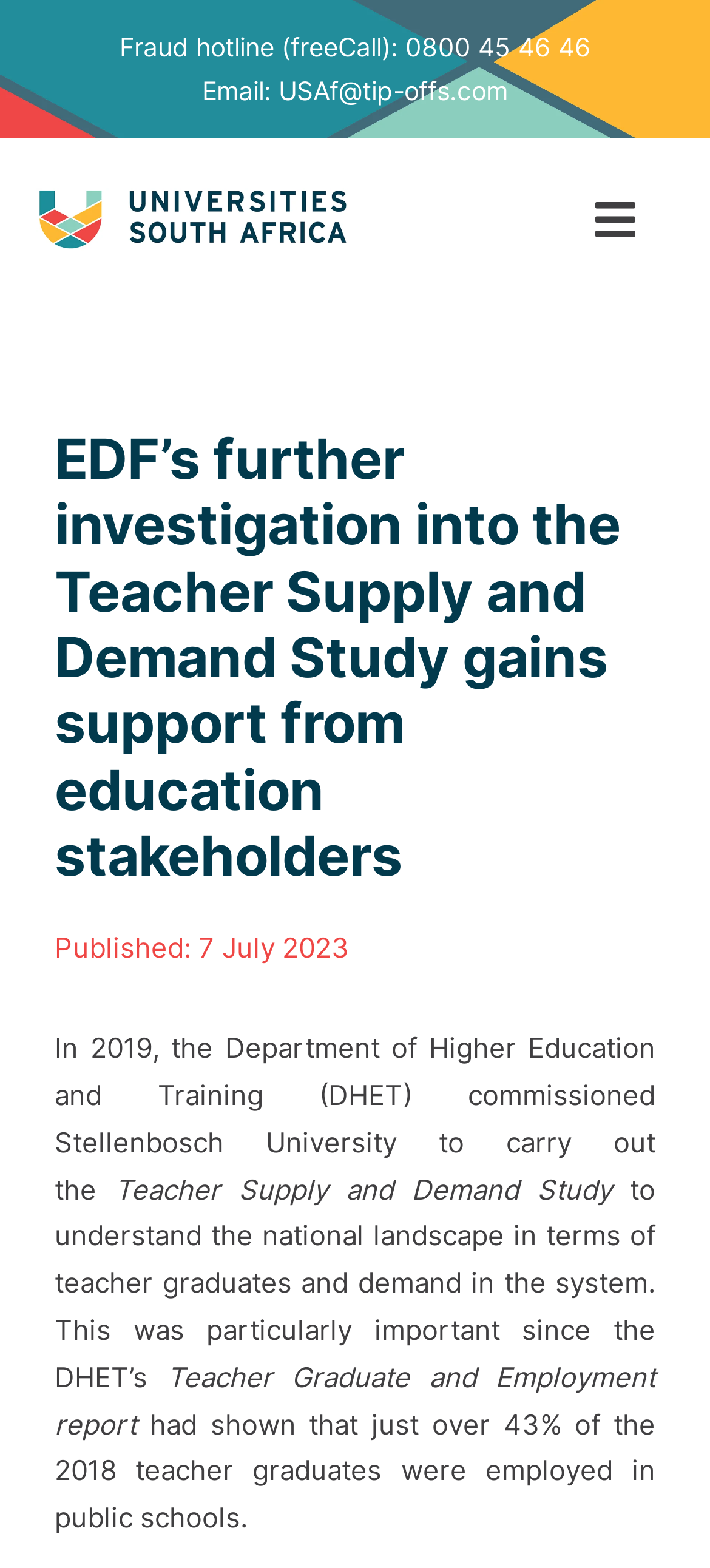Give a concise answer of one word or phrase to the question: 
What is the name of the university that carried out the Teacher Supply and Demand Study?

Stellenbosch University